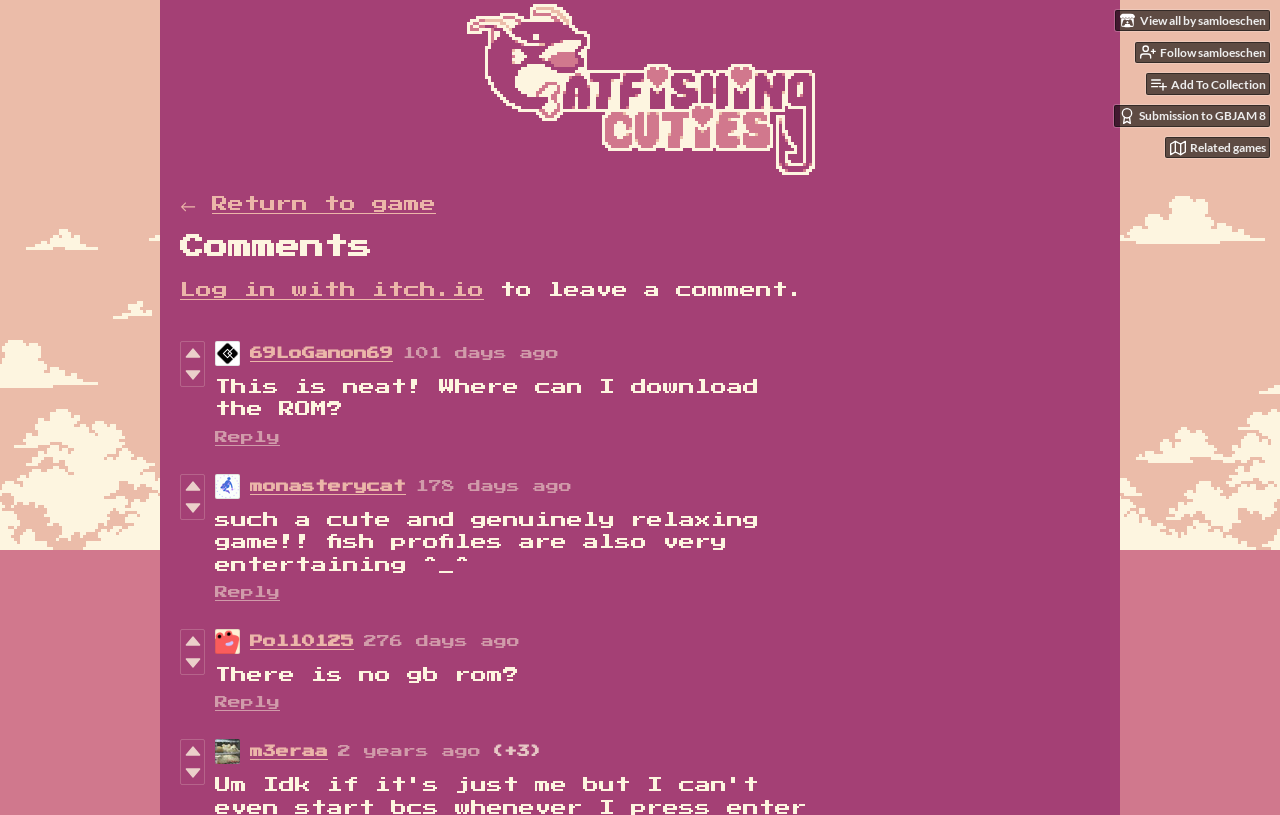Locate the bounding box coordinates of the element that needs to be clicked to carry out the instruction: "Add to collection". The coordinates should be given as four float numbers ranging from 0 to 1, i.e., [left, top, right, bottom].

[0.895, 0.09, 0.992, 0.116]